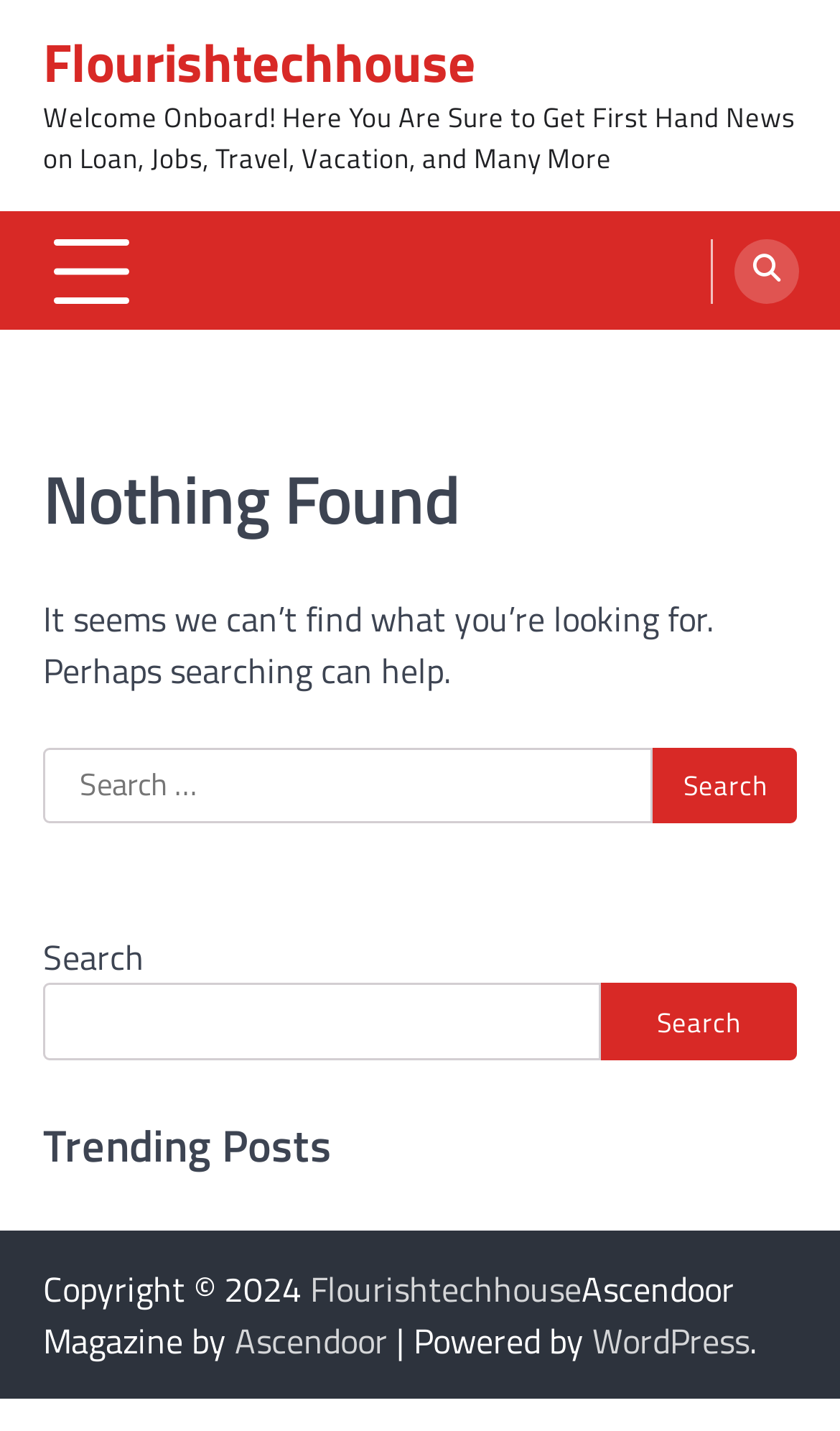Locate the UI element described by parent_node: Search for: value="Search" and provide its bounding box coordinates. Use the format (top-left x, top-left y, bottom-right x, bottom-right y) with all values as floating point numbers between 0 and 1.

[0.778, 0.522, 0.949, 0.576]